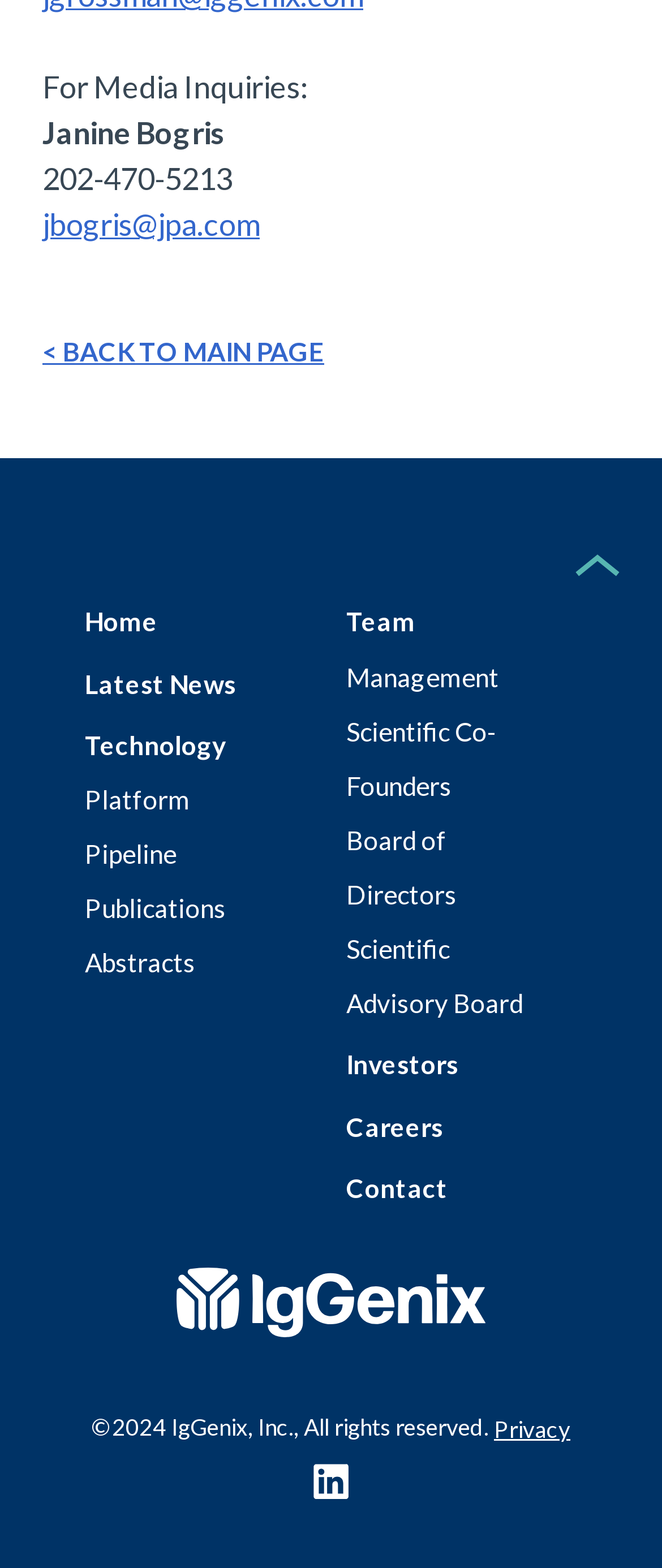Identify the bounding box coordinates of the part that should be clicked to carry out this instruction: "view latest news".

[0.128, 0.426, 0.356, 0.445]